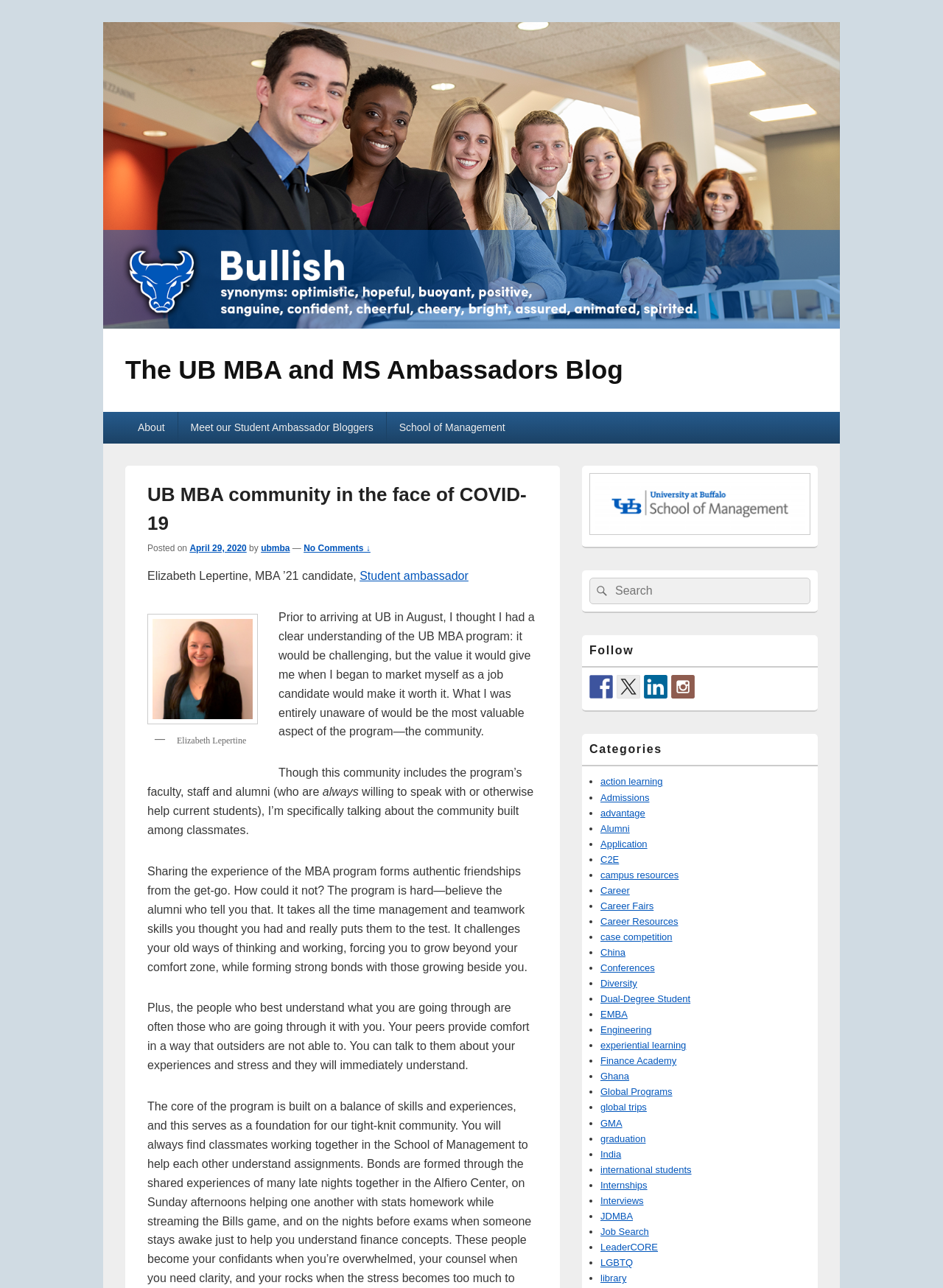Identify and provide the bounding box for the element described by: "April 29, 2020".

[0.201, 0.422, 0.262, 0.43]